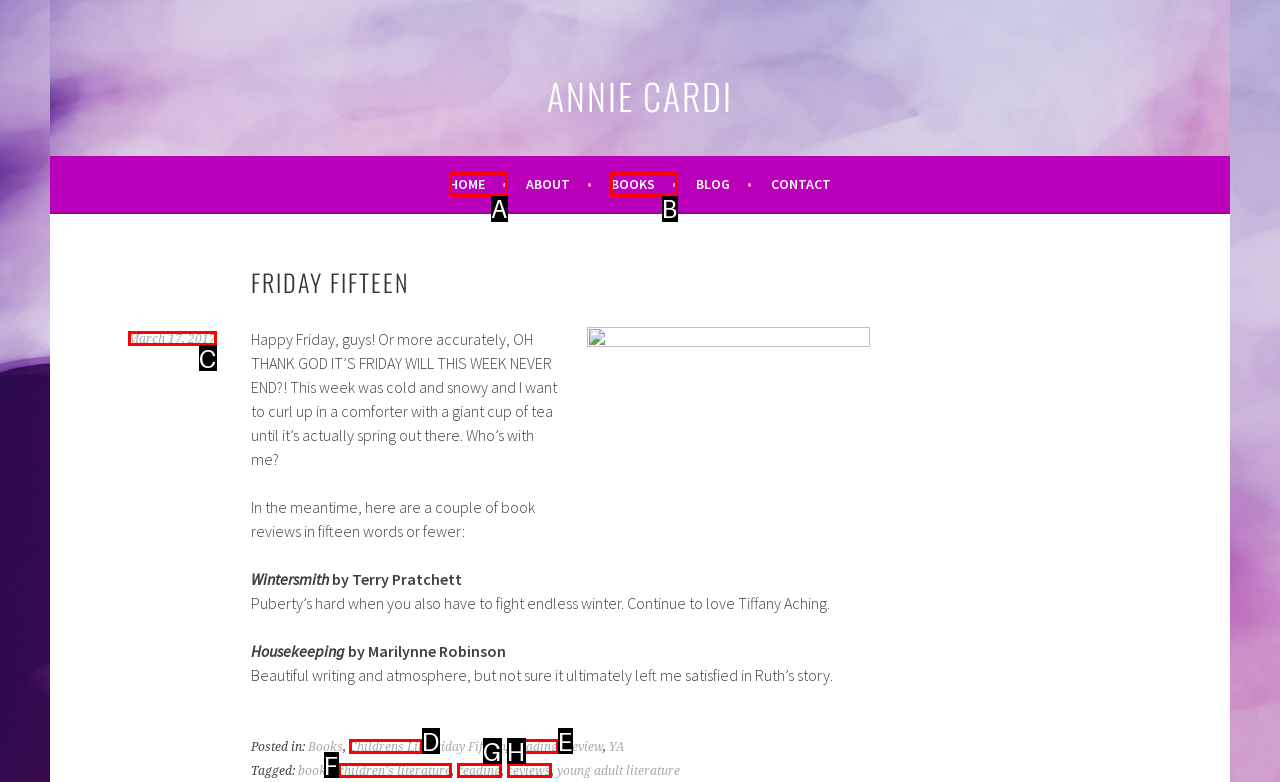Identify the letter of the UI element I need to click to carry out the following instruction: Click on the 'BOOKS' link

B